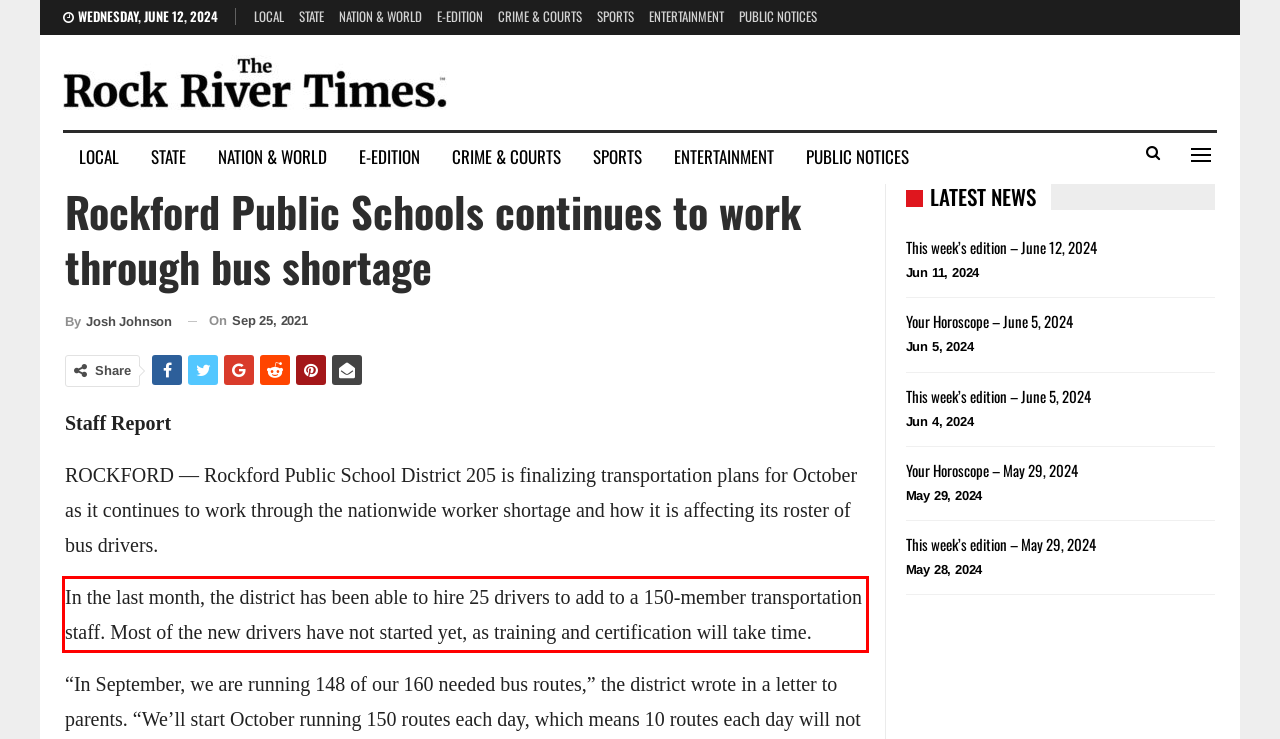Please extract the text content from the UI element enclosed by the red rectangle in the screenshot.

In the last month, the district has been able to hire 25 drivers to add to a 150-member transportation staff. Most of the new drivers have not started yet, as training and certification will take time.